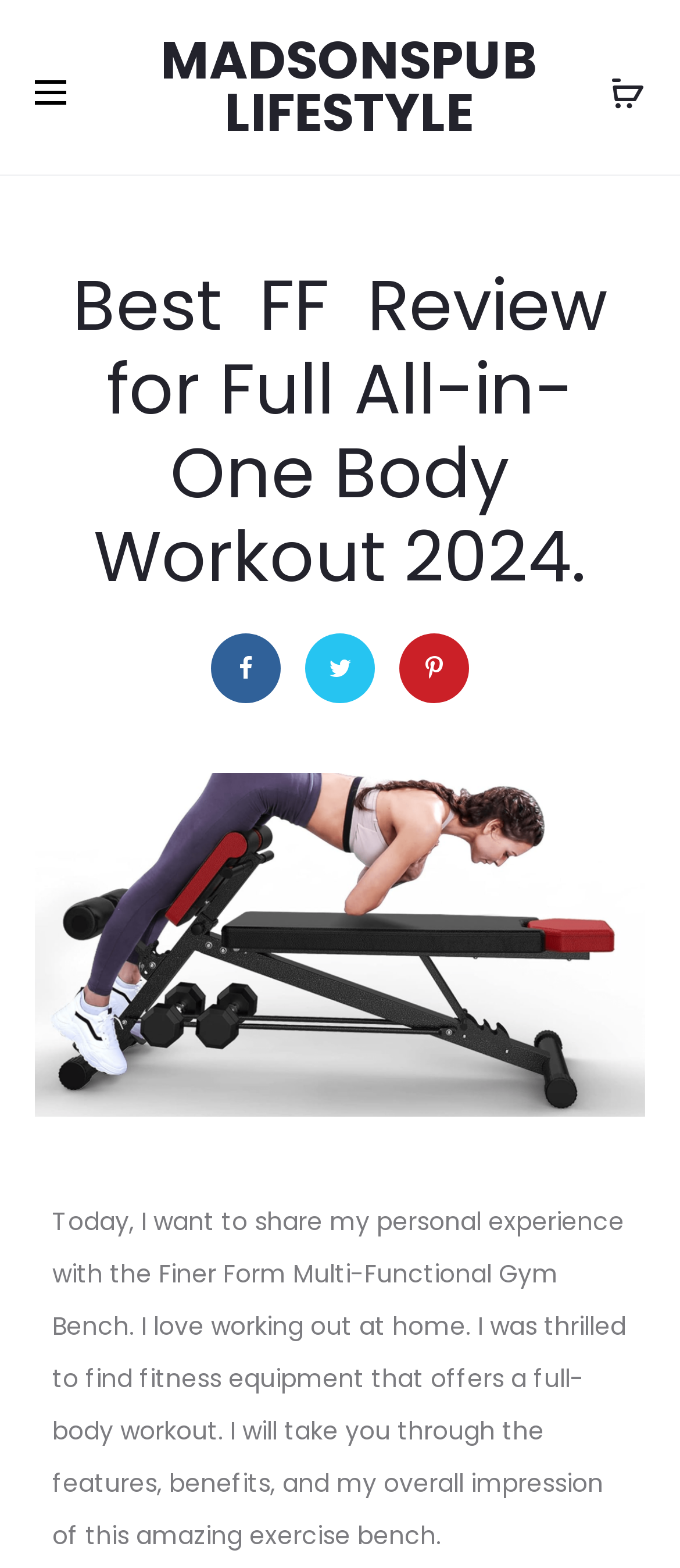What type of workout does the gym bench offer?
Refer to the image and provide a concise answer in one word or phrase.

Full-body workout